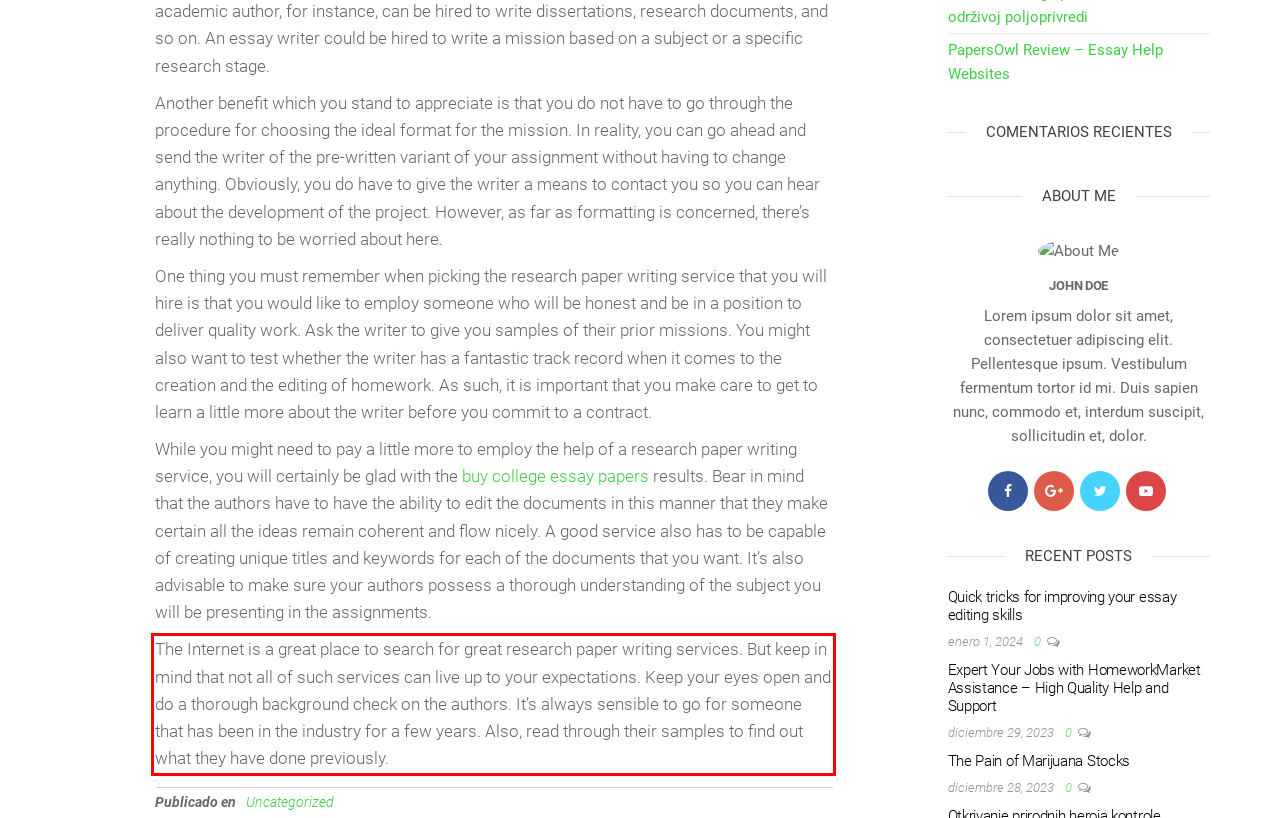Please examine the screenshot of the webpage and read the text present within the red rectangle bounding box.

The Internet is a great place to search for great research paper writing services. But keep in mind that not all of such services can live up to your expectations. Keep your eyes open and do a thorough background check on the authors. It’s always sensible to go for someone that has been in the industry for a few years. Also, read through their samples to find out what they have done previously.